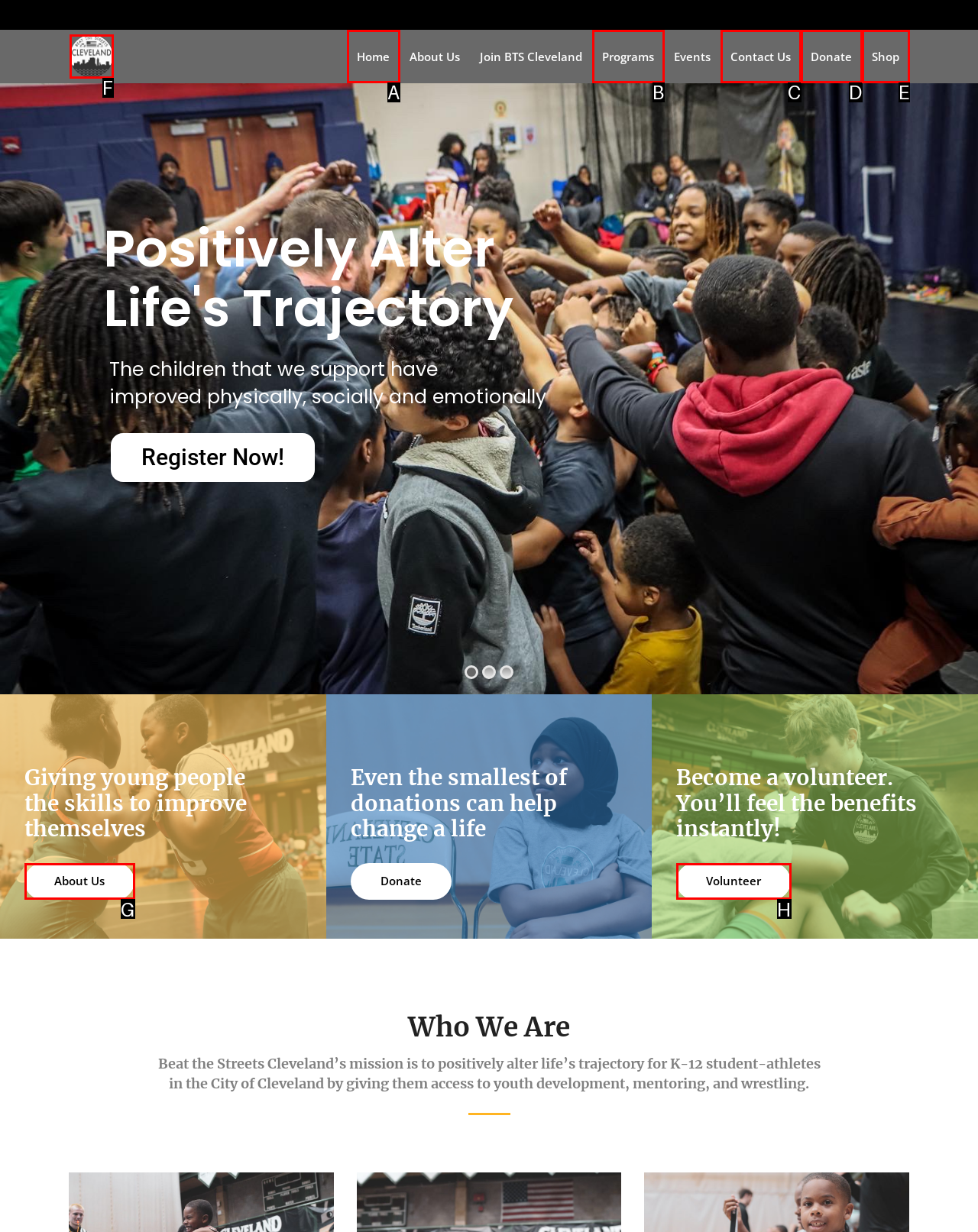Find the HTML element that corresponds to the description: Shop. Indicate your selection by the letter of the appropriate option.

E